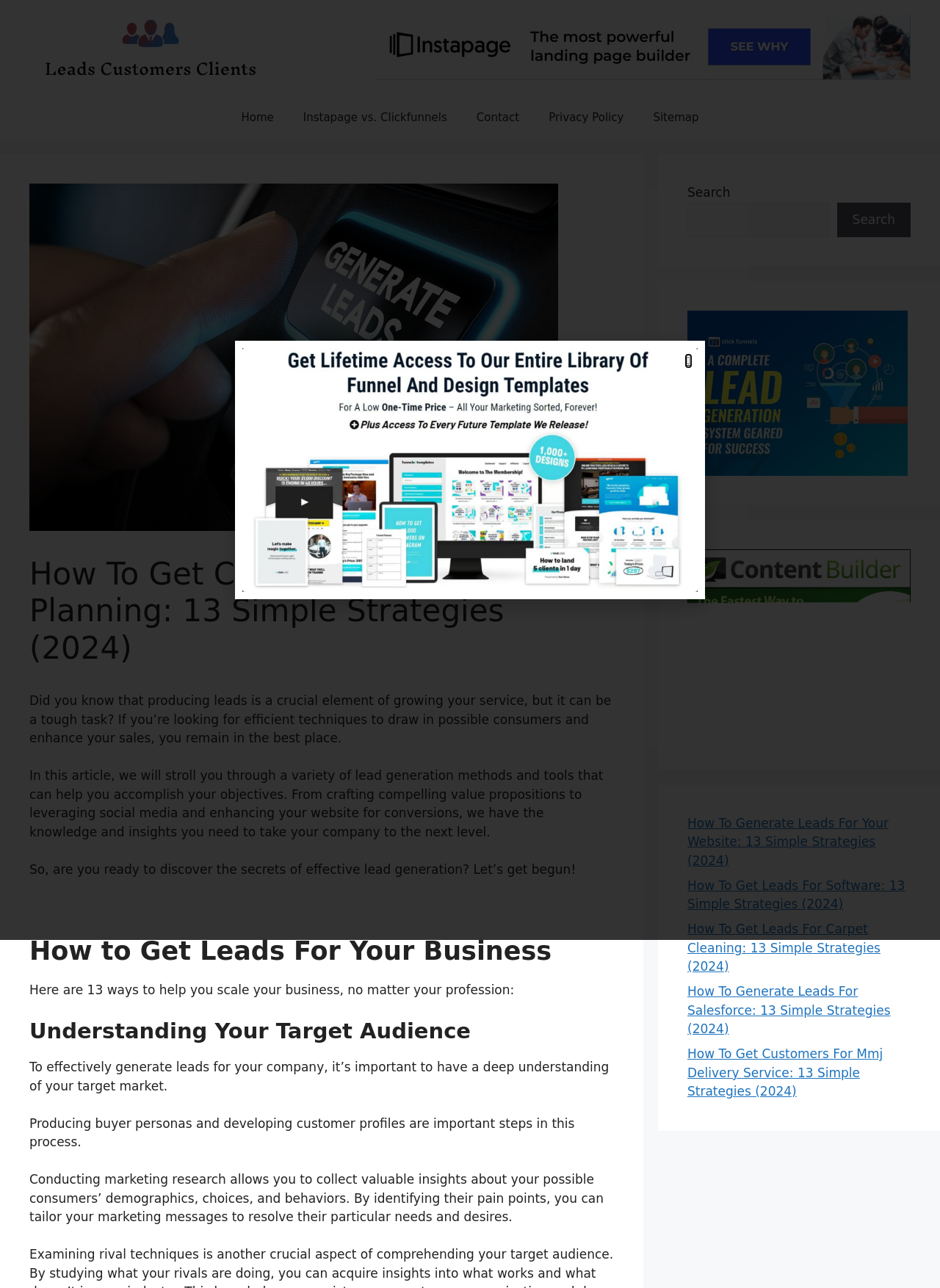What is the purpose of the search box?
Give a single word or phrase as your answer by examining the image.

To search the website